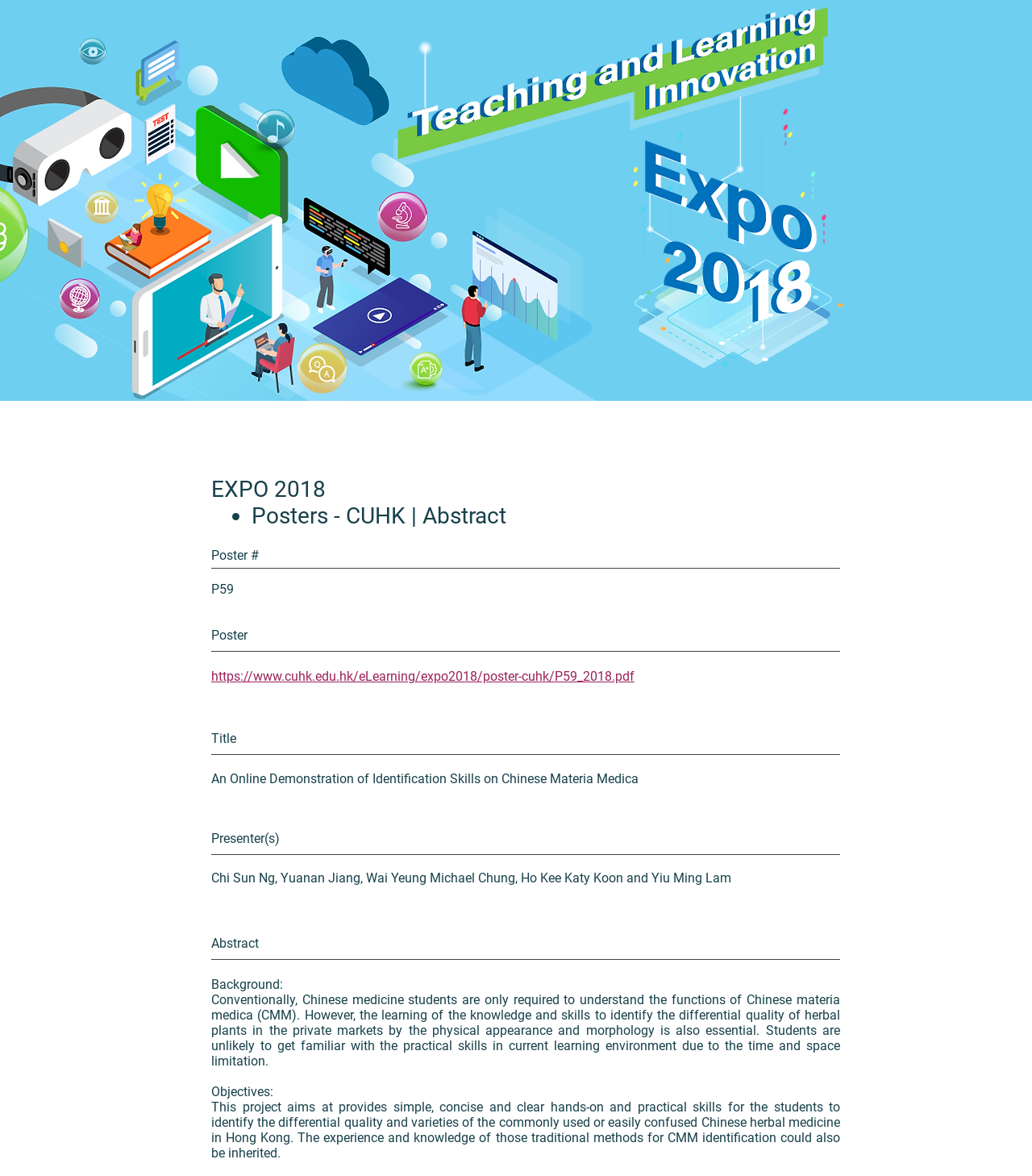Offer a thorough description of the webpage.

The webpage appears to be a poster presentation page for the "Teaching and Learning Innovation Expo 2018" at the Chinese University of Hong Kong (CUHK). 

At the top of the page, there is a logo image of the expo, taking up about a quarter of the page width, situated near the top left corner. 

Below the logo, there is a horizontal navigation menu with three links: "EXPO 2018", "Posters - CUHK", and "Abstract". 

On the left side of the page, there is a vertical list of metadata about the poster, including the poster number "P59", a link to download the poster PDF, the title of the poster, the presenters' names, and the abstract. 

The title of the poster is "An Online Demonstration of Identification Skills on Chinese Materia Medica". The presenters' names are Chi Sun Ng, Yuanan Jiang, Wai Yeung Michael Chung, Ho Kee Katy Koon, and Yiu Ming Lam. 

The abstract is divided into three sections: "Background", "Objectives", and the main content. The background section explains the importance of identifying Chinese materia medica (CMM) by their physical appearance and morphology. The objectives section states that the project aims to provide practical skills for students to identify the differential quality and varieties of commonly used or easily confused Chinese herbal medicine in Hong Kong. The main content section provides more details about the project.